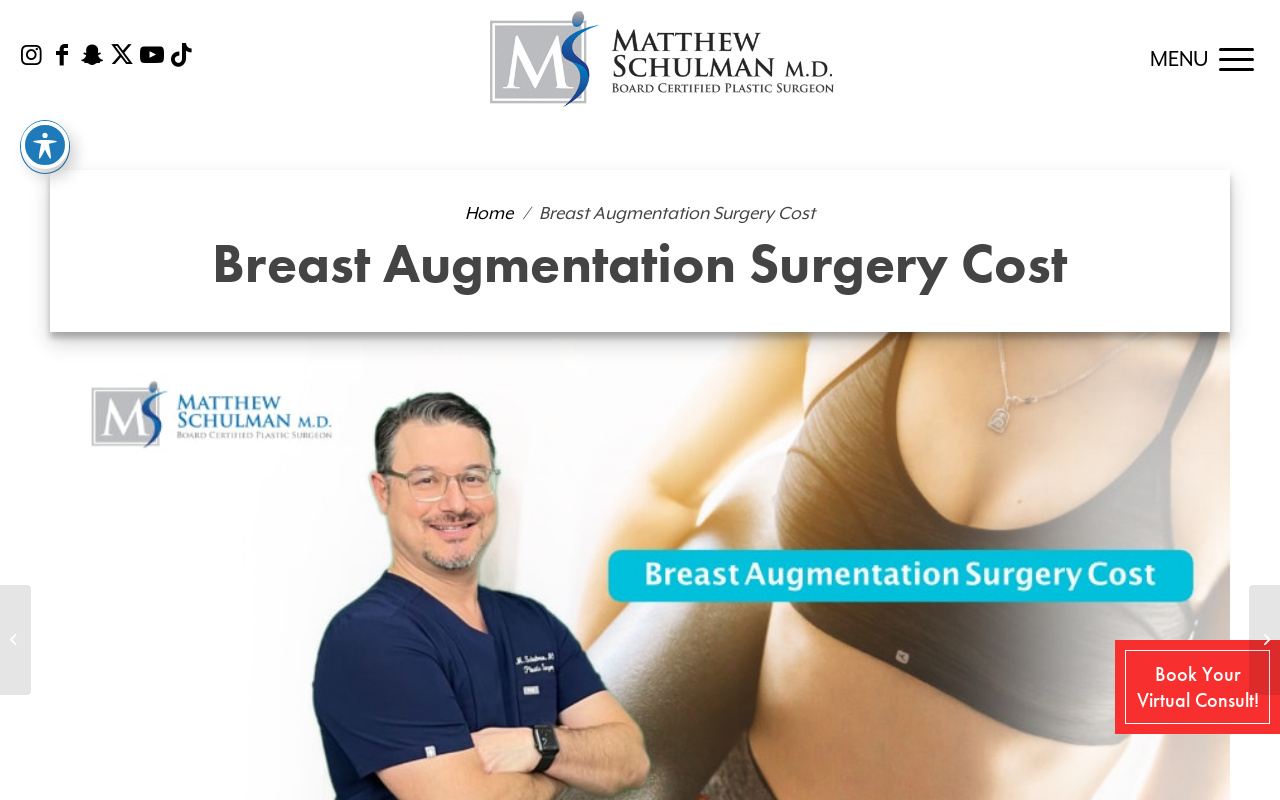Based on the element description BBL Death Rate: A Study, identify the bounding box coordinates for the UI element. The coordinates should be in the format (top-left x, top-left y, bottom-right x, bottom-right y) and within the 0 to 1 range.

[0.976, 0.731, 1.0, 0.869]